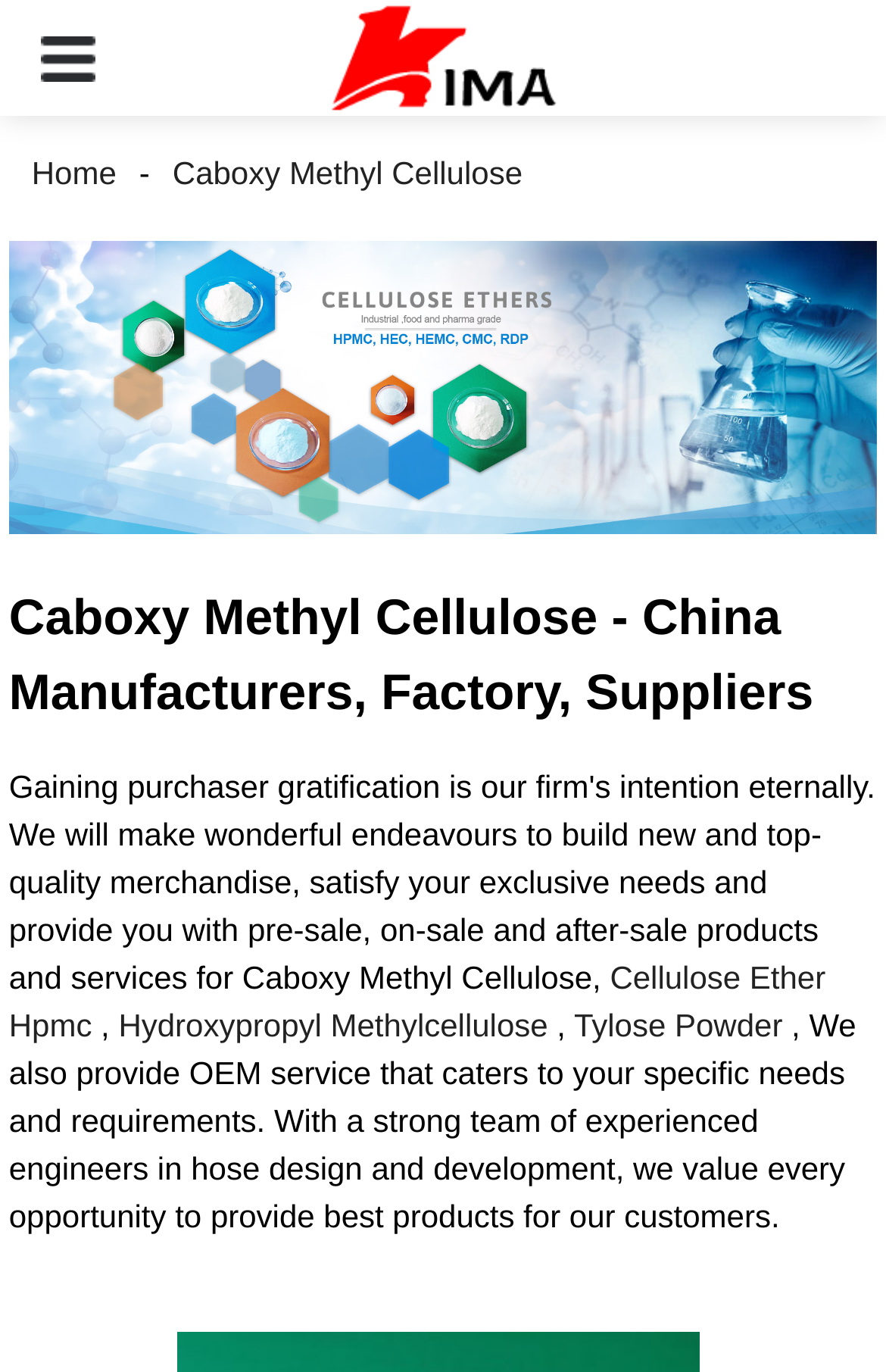Please determine the headline of the webpage and provide its content.

Caboxy Methyl Cellulose - China Manufacturers, Factory, Suppliers